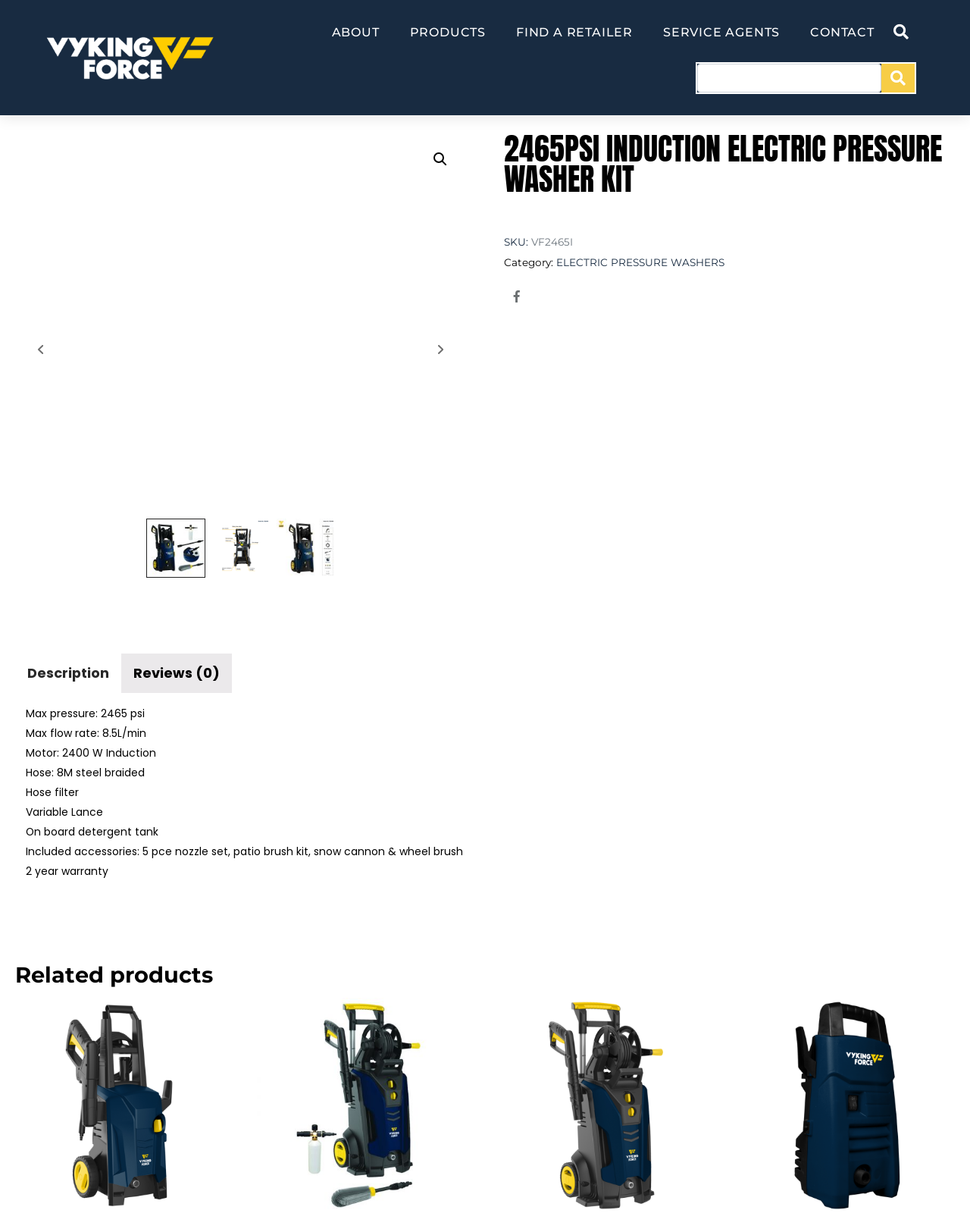Can you find the bounding box coordinates for the element to click on to achieve the instruction: "View product description"?

[0.519, 0.108, 0.984, 0.158]